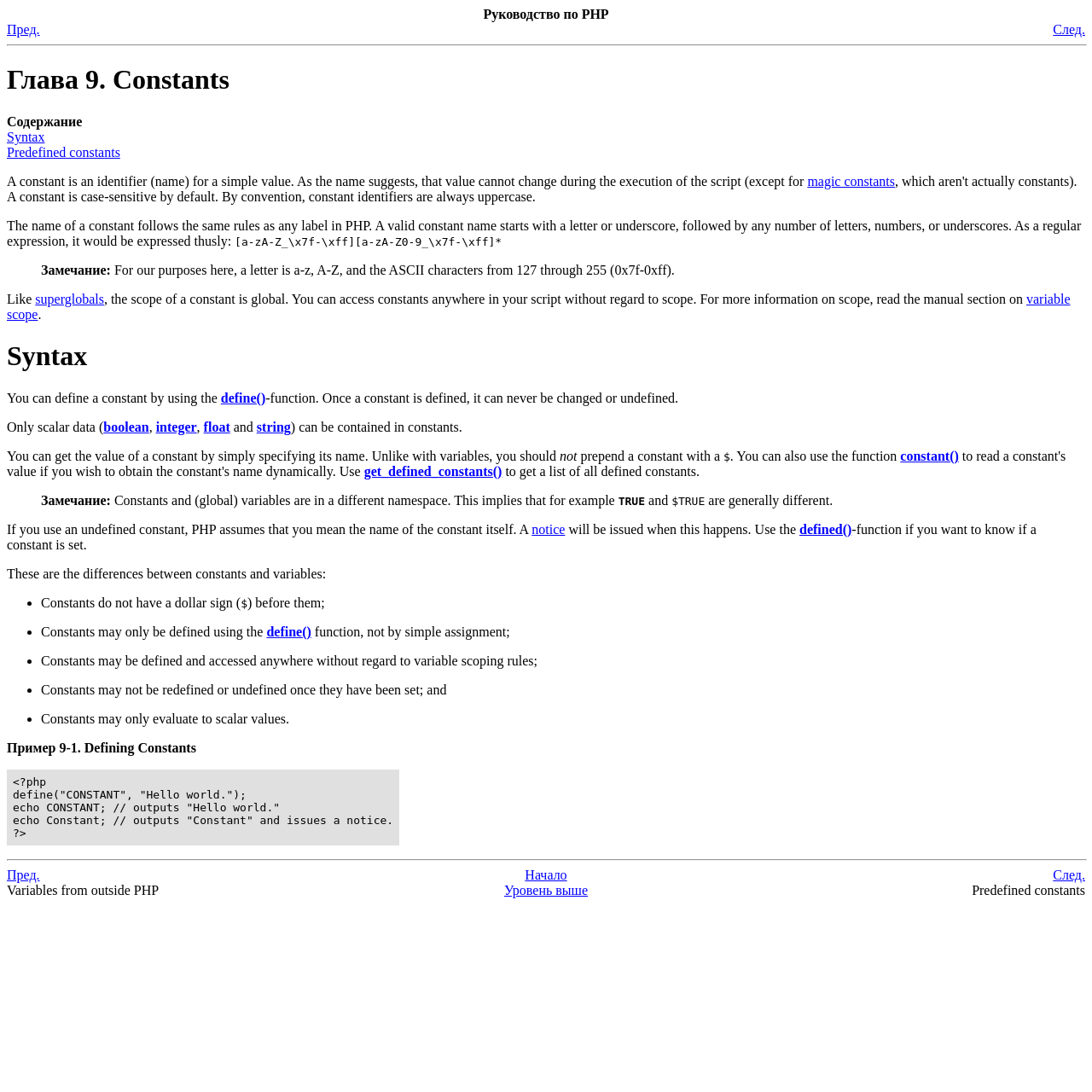Please identify the bounding box coordinates of the clickable element to fulfill the following instruction: "Click on the 'Syntax' link". The coordinates should be four float numbers between 0 and 1, i.e., [left, top, right, bottom].

[0.006, 0.119, 0.041, 0.132]